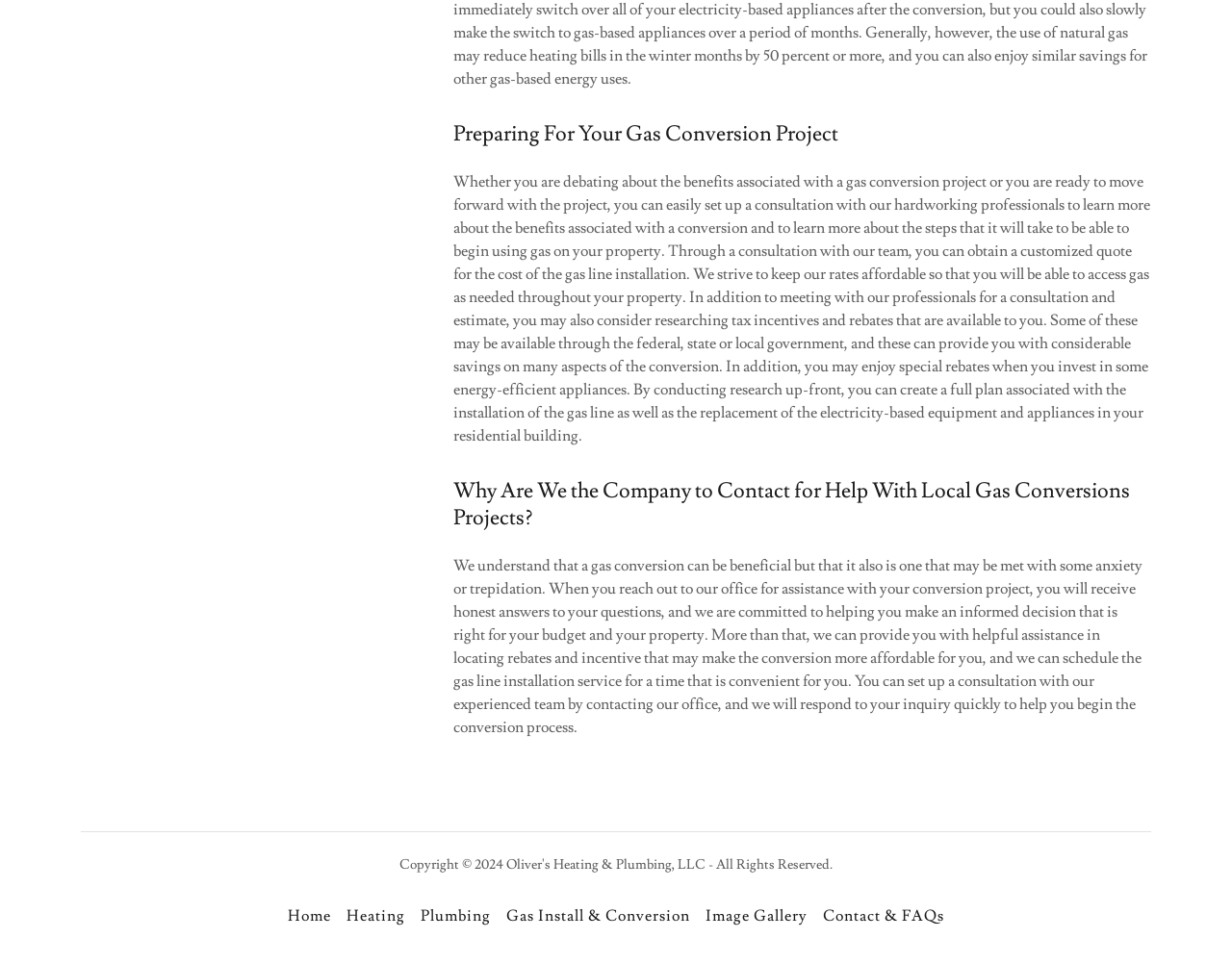Provide a one-word or one-phrase answer to the question:
What is the purpose of a consultation with the company's professionals?

To learn about gas conversion benefits